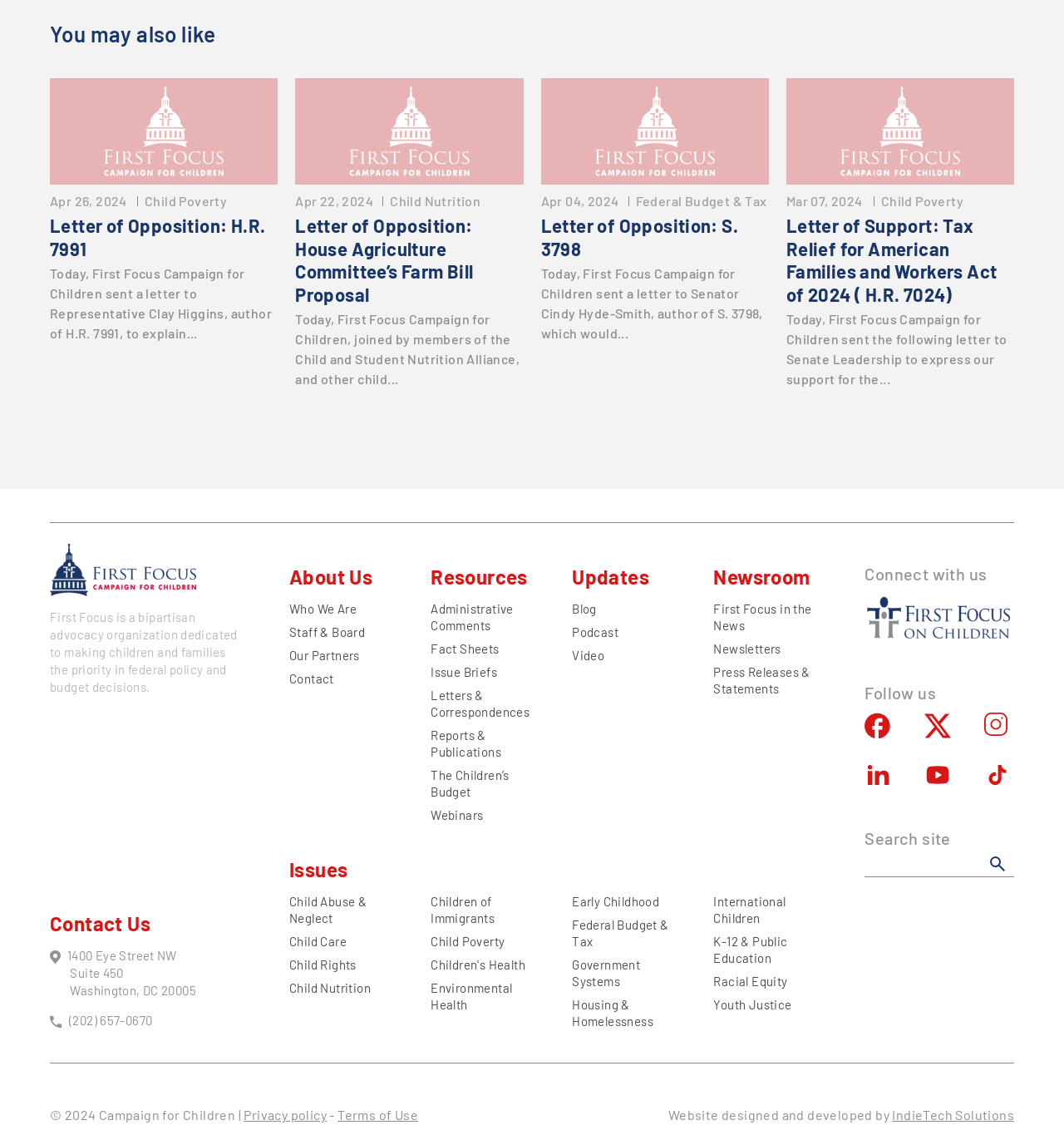Find the bounding box coordinates for the element that must be clicked to complete the instruction: "Learn more about 'Child Poverty'". The coordinates should be four float numbers between 0 and 1, indicated as [left, top, right, bottom].

[0.828, 0.171, 0.905, 0.185]